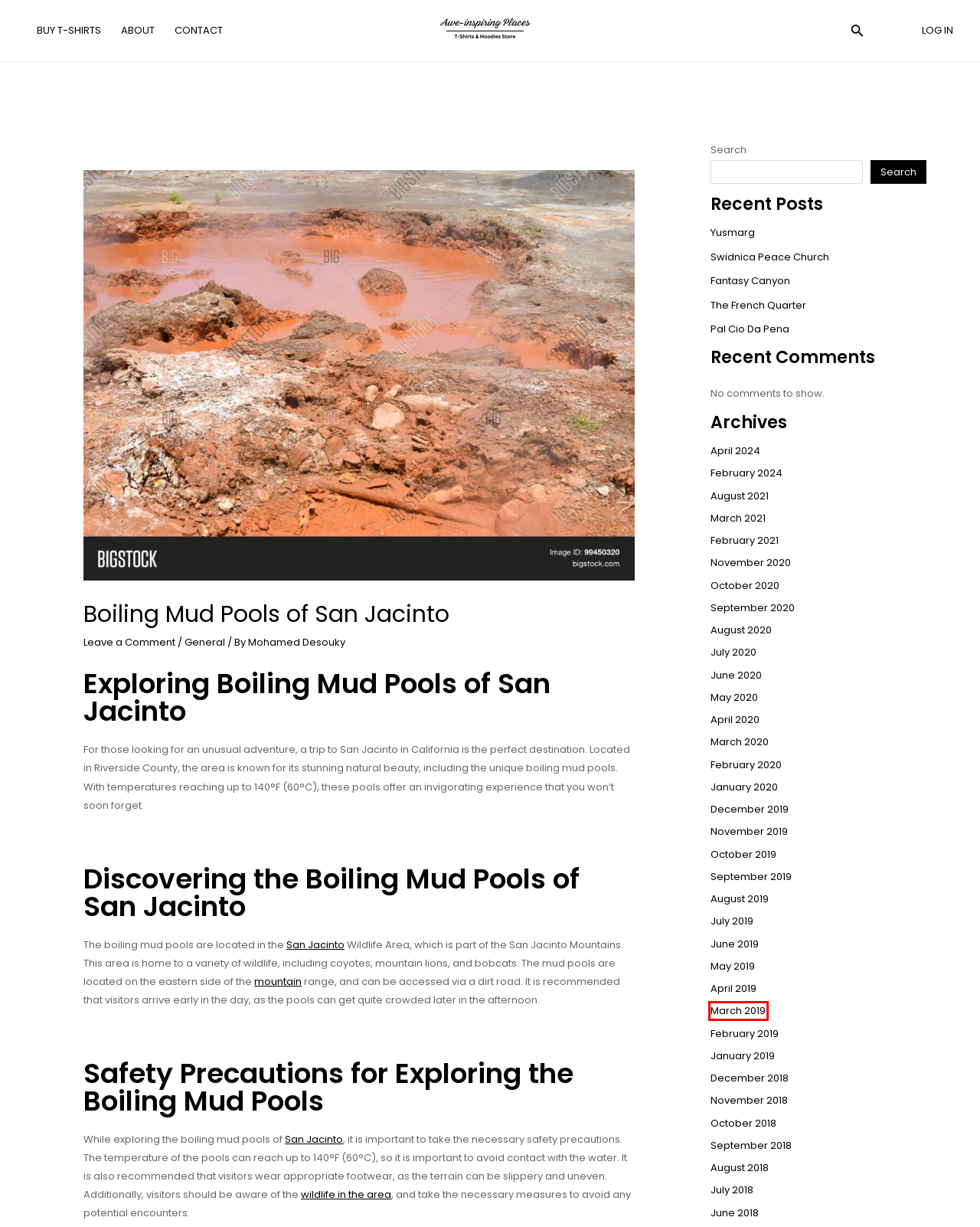You are provided with a screenshot of a webpage that includes a red rectangle bounding box. Please choose the most appropriate webpage description that matches the new webpage after clicking the element within the red bounding box. Here are the candidates:
A. March 2020 - Awe-Inspiring Places
B. December 2018 - Awe-Inspiring Places
C. August 2018 - Awe-Inspiring Places
D. Ikoma Wildlife Management Area - Awe-inspiring Places
E. August 2021 - Awe-Inspiring Places
F. Swidnica Peace Church - Awe-inspiring Places
G. October 2018 - Awe-Inspiring Places
H. March 2019 - Awe-Inspiring Places

H